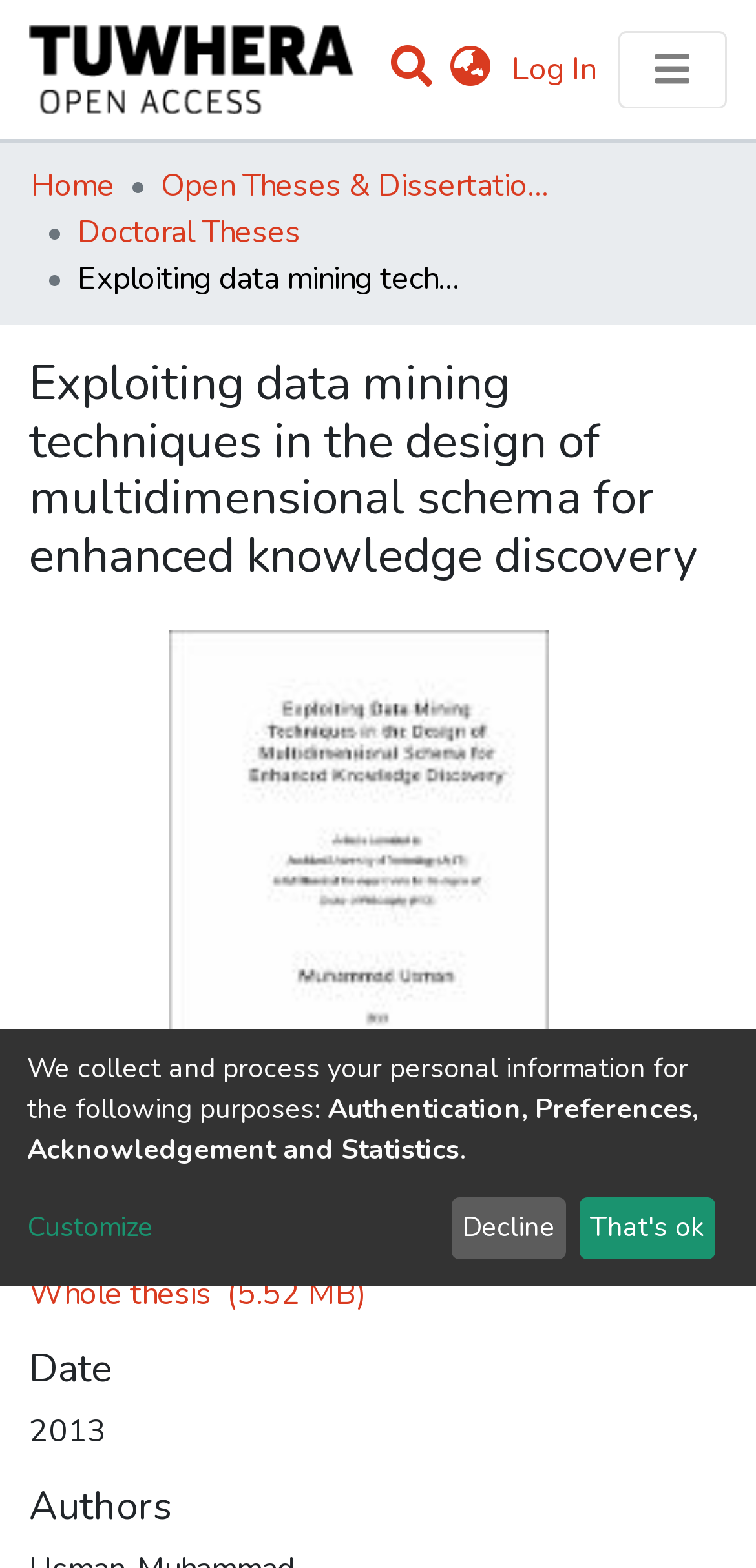Identify the bounding box of the UI element that matches this description: "aria-label="Search" name="query"".

[0.501, 0.02, 0.578, 0.067]